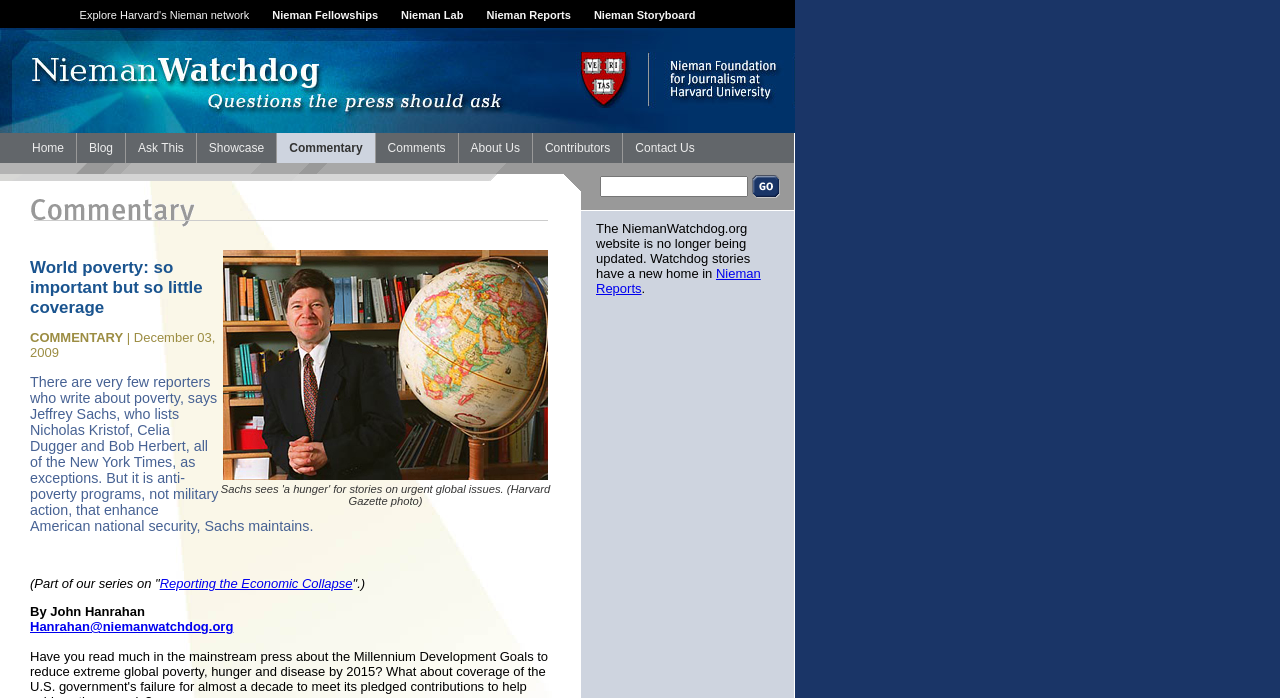Kindly respond to the following question with a single word or a brief phrase: 
How many links are in the top navigation bar?

7